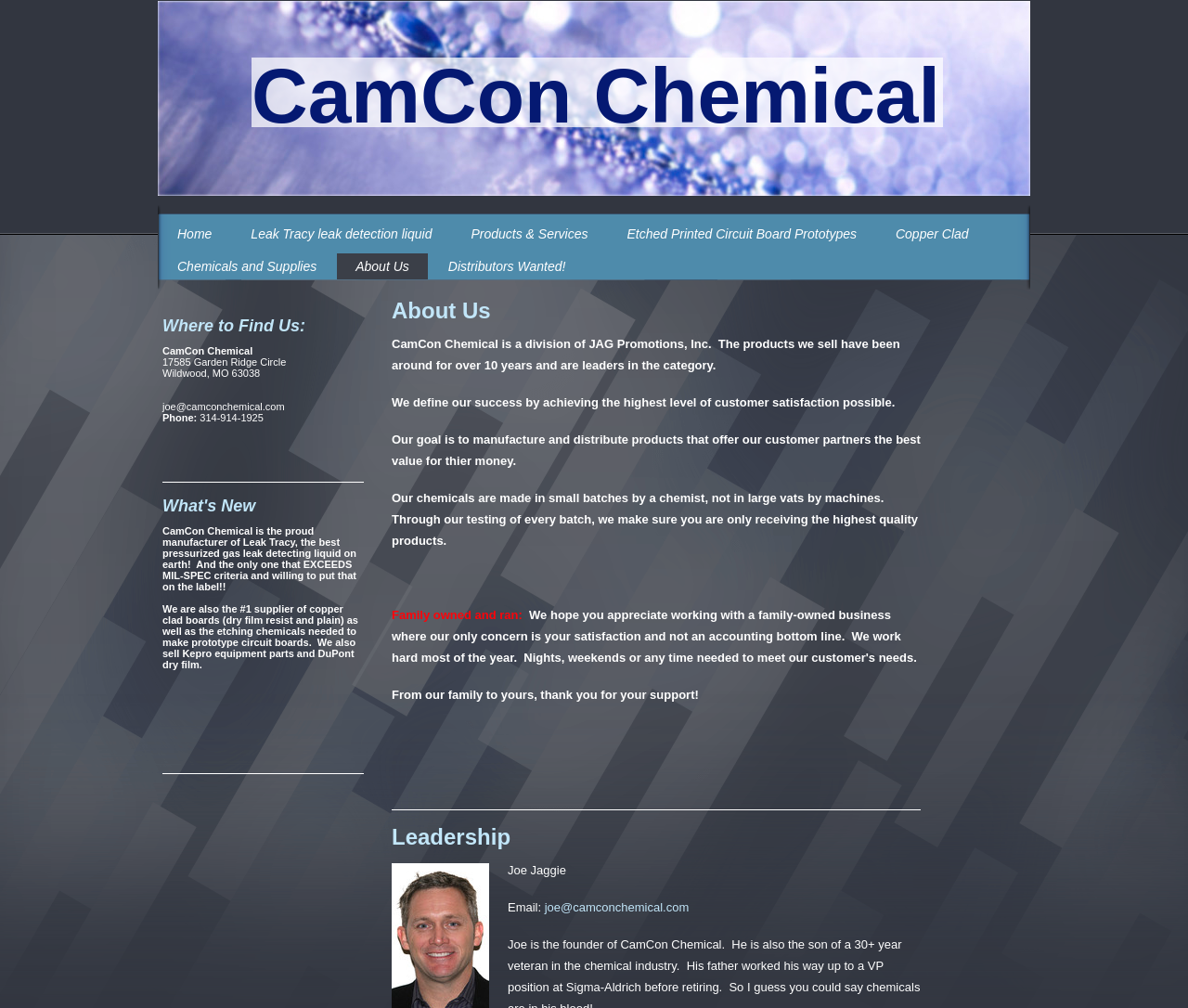What is the goal of CamCon Chemical?
From the image, respond with a single word or phrase.

To manufacture and distribute products that offer the best value for money